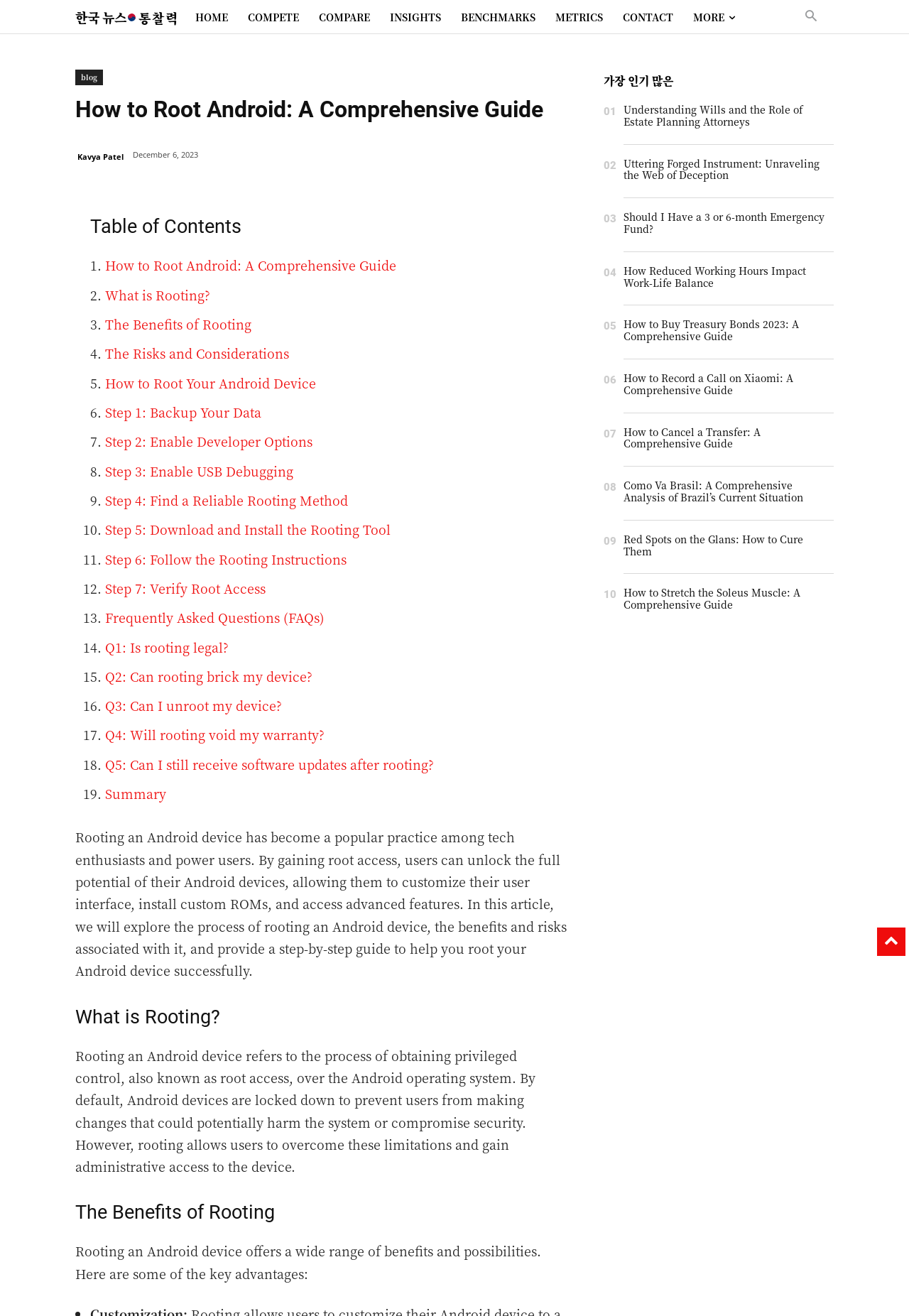Please specify the bounding box coordinates of the element that should be clicked to execute the given instruction: 'Click on the 'HOME' link'. Ensure the coordinates are four float numbers between 0 and 1, expressed as [left, top, right, bottom].

[0.204, 0.0, 0.262, 0.026]